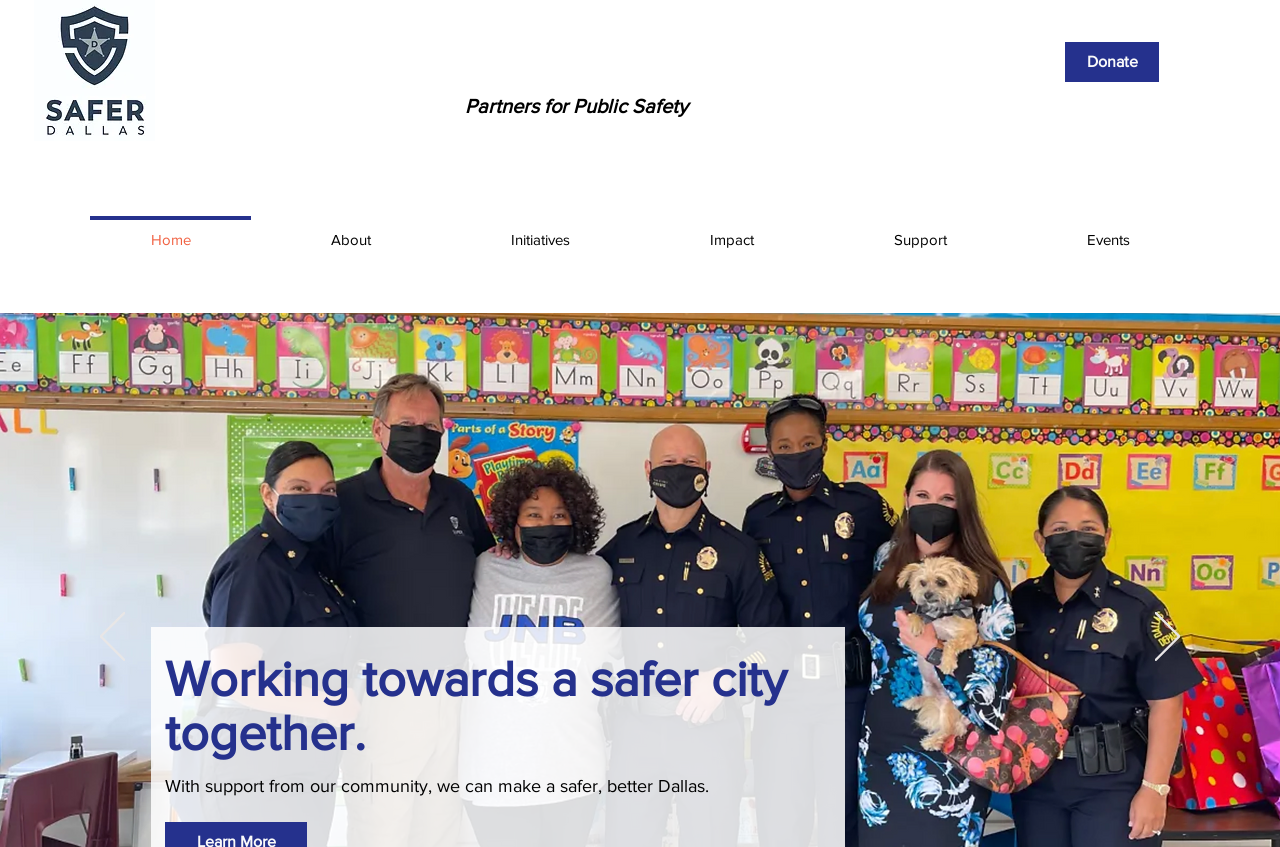Please identify the bounding box coordinates of the element's region that I should click in order to complete the following instruction: "View the Initiatives page". The bounding box coordinates consist of four float numbers between 0 and 1, i.e., [left, top, right, bottom].

[0.345, 0.255, 0.5, 0.29]